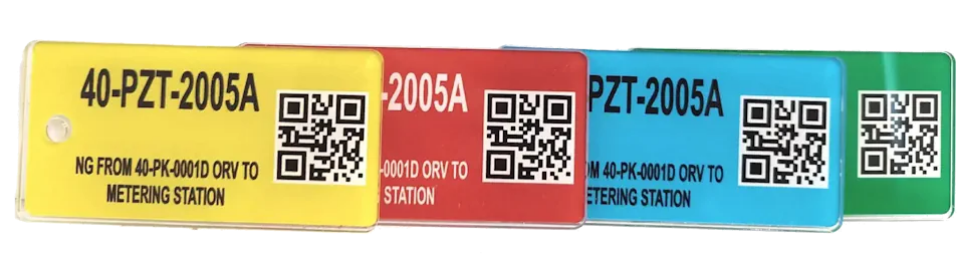What information is provided on the tags?
Please respond to the question thoroughly and include all relevant details.

According to the caption, each tag is inscribed with identification numbers, such as '40-PZT-2005A' and '2005A', alongside QR codes that facilitate quick scanning for information retrieval.